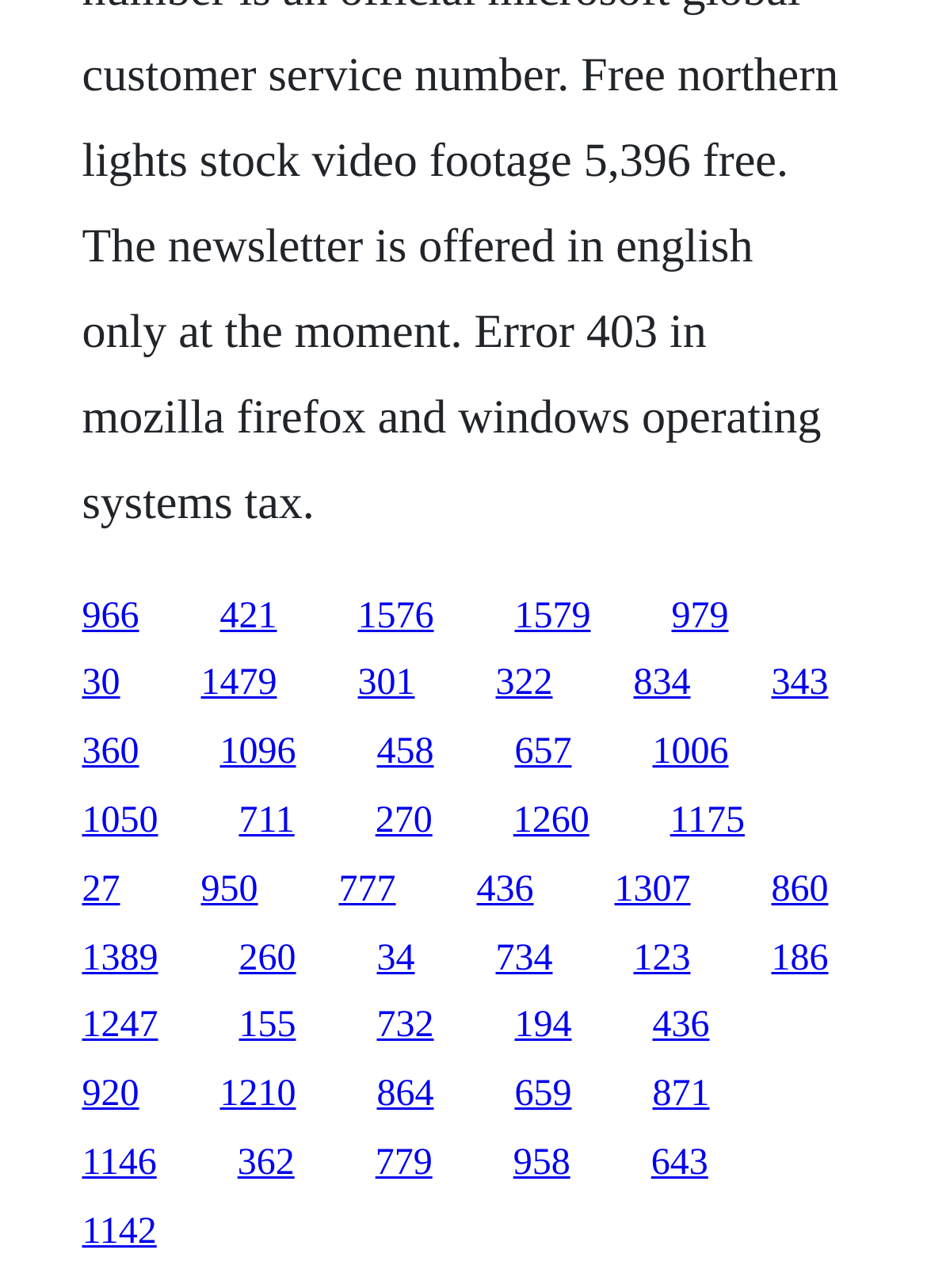What is the vertical position of the first link?
Refer to the image and respond with a one-word or short-phrase answer.

0.462